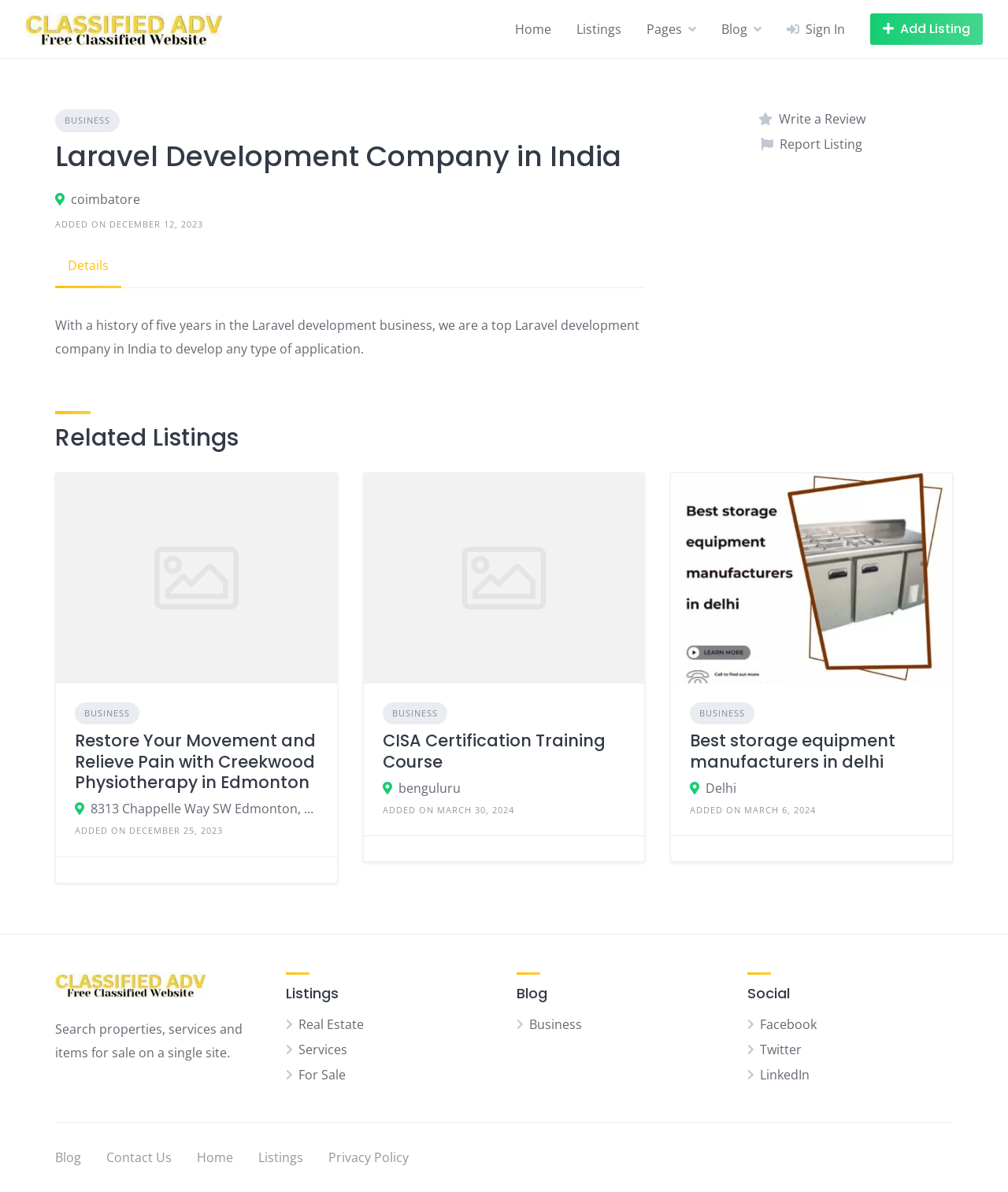Describe the webpage in detail, including text, images, and layout.

This webpage is about a Laravel development company in India, ClassifiedAdv. At the top, there is a logo and a navigation menu with links to "Home", "Listings", "Pages", "Blog", and "Sign In". On the right side of the navigation menu, there is a button to "Add Listing". 

Below the navigation menu, there is a heading that reads "Laravel Development Company in India" and a brief description of the company's history and expertise. There is also a link to "Details" and a section with a "Write a Review" and "Report Listing" buttons.

The main content of the page is divided into three sections, each containing a related listing with a heading, a brief description, and a link to the listing. The first listing is about Creekwood Physiotherapy in Edmonton, the second is about a CISA Certification Training Course, and the third is about storage equipment manufacturers in Delhi. Each listing includes the date it was added.

On the right side of the page, there is a section with a search bar and links to "Listings", "Real Estate", "Services", and "For Sale". Below this section, there are headings for "Blog" and "Social" with links to Facebook, Twitter, and LinkedIn.

At the bottom of the page, there is a footer with links to "Blog", "Contact Us", "Home", "Listings", and "Privacy Policy".